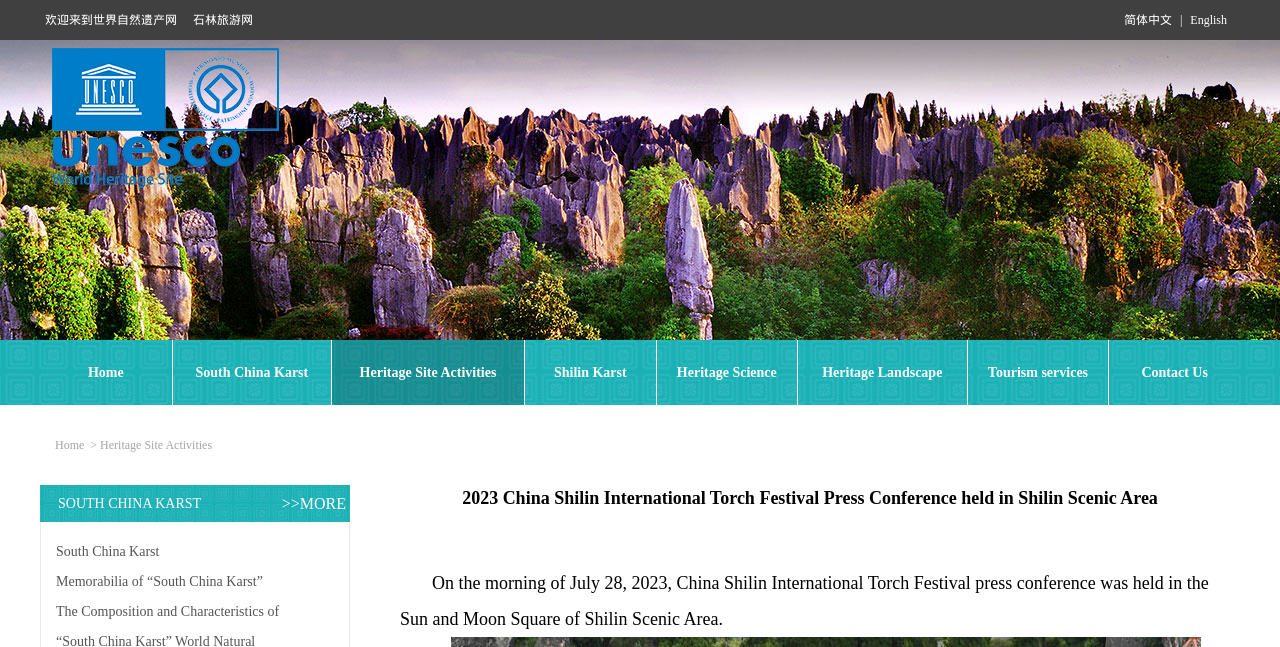Locate the bounding box coordinates of the element you need to click to accomplish the task described by this instruction: "Go to Heritage Site Activities".

[0.259, 0.526, 0.409, 0.626]